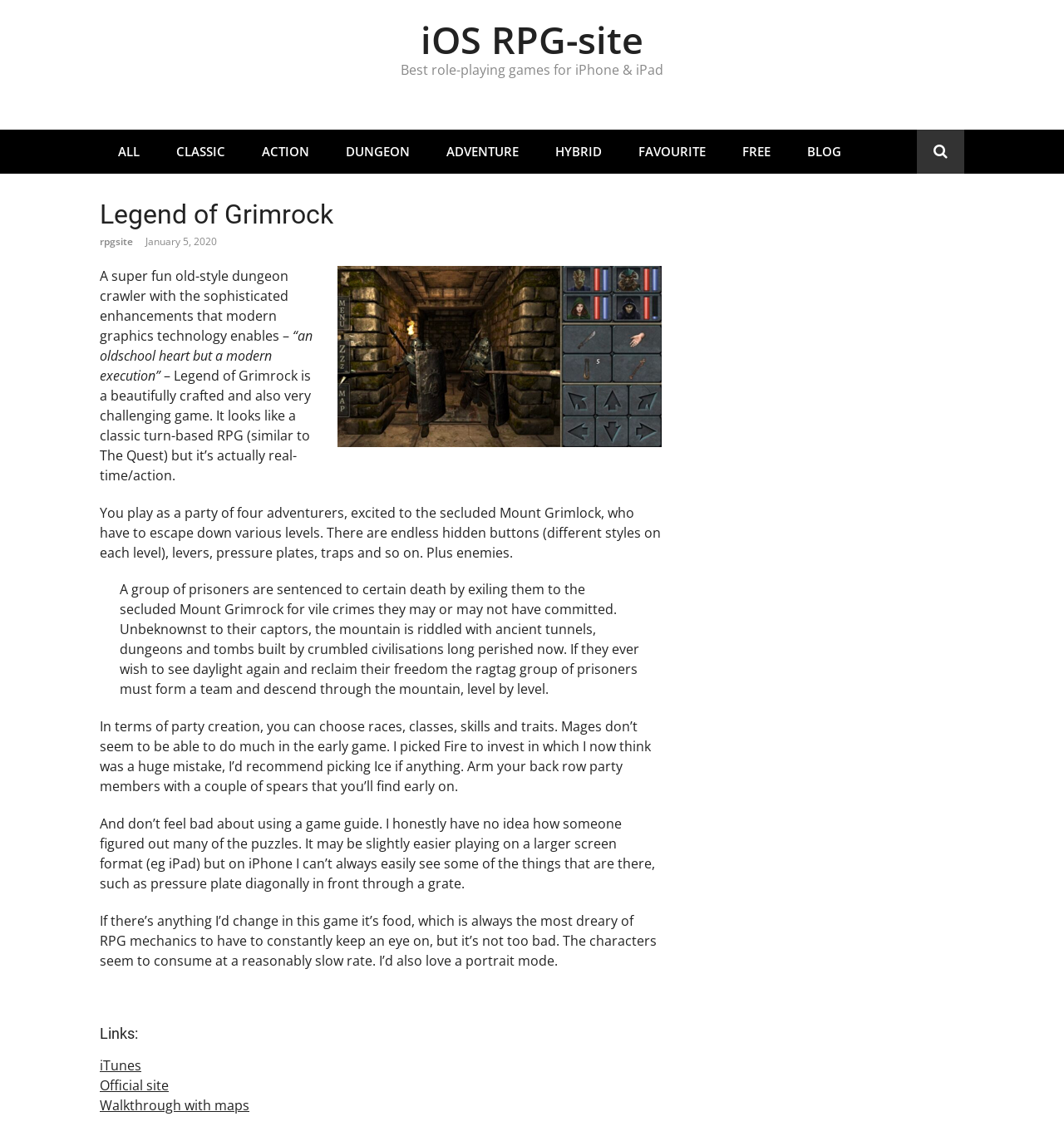Identify the bounding box coordinates for the region to click in order to carry out this instruction: "View the iTunes page of Legend of Grimrock". Provide the coordinates using four float numbers between 0 and 1, formatted as [left, top, right, bottom].

[0.094, 0.922, 0.133, 0.938]